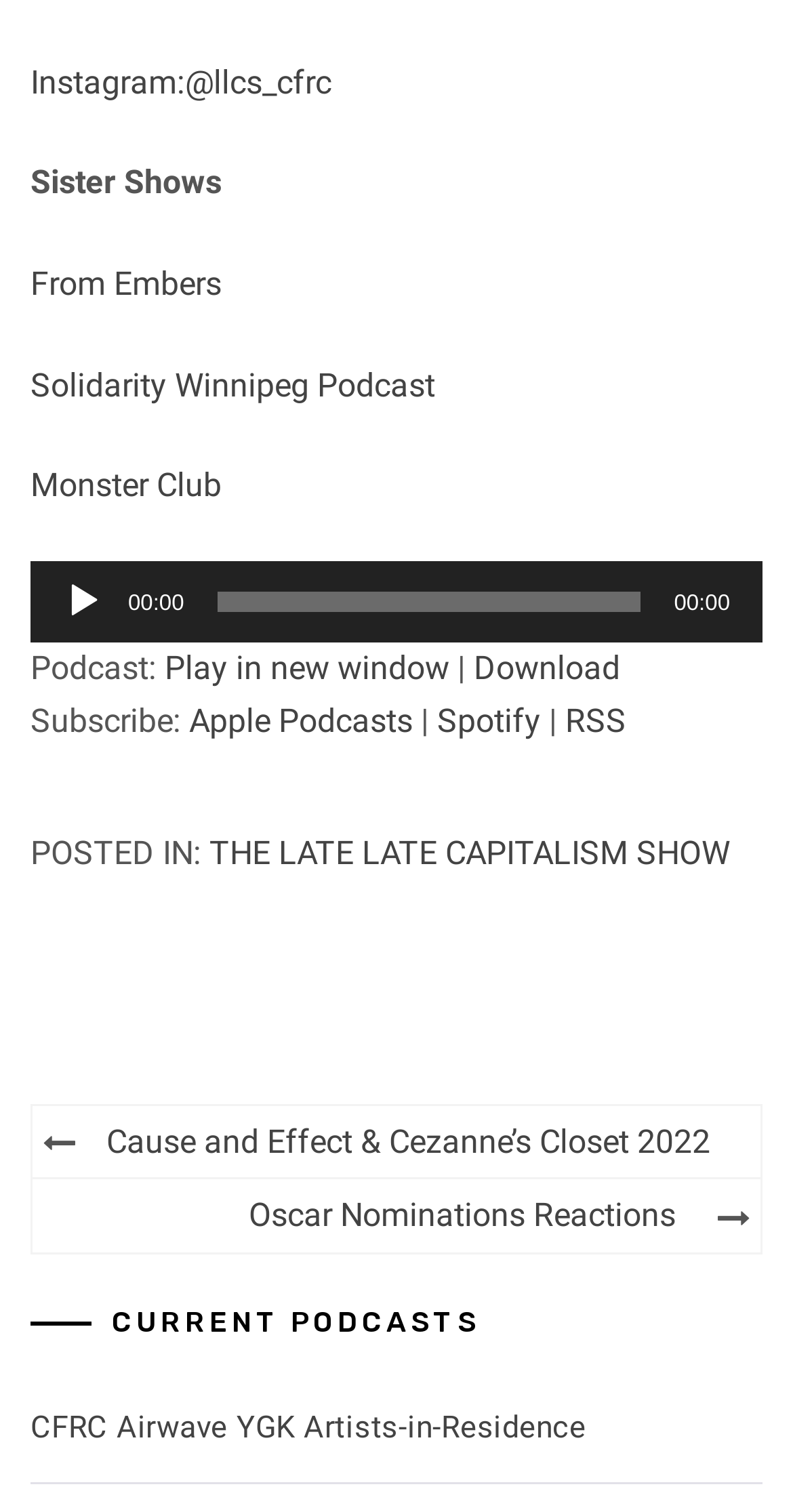Could you determine the bounding box coordinates of the clickable element to complete the instruction: "Open Instagram page"? Provide the coordinates as four float numbers between 0 and 1, i.e., [left, top, right, bottom].

[0.038, 0.041, 0.418, 0.067]